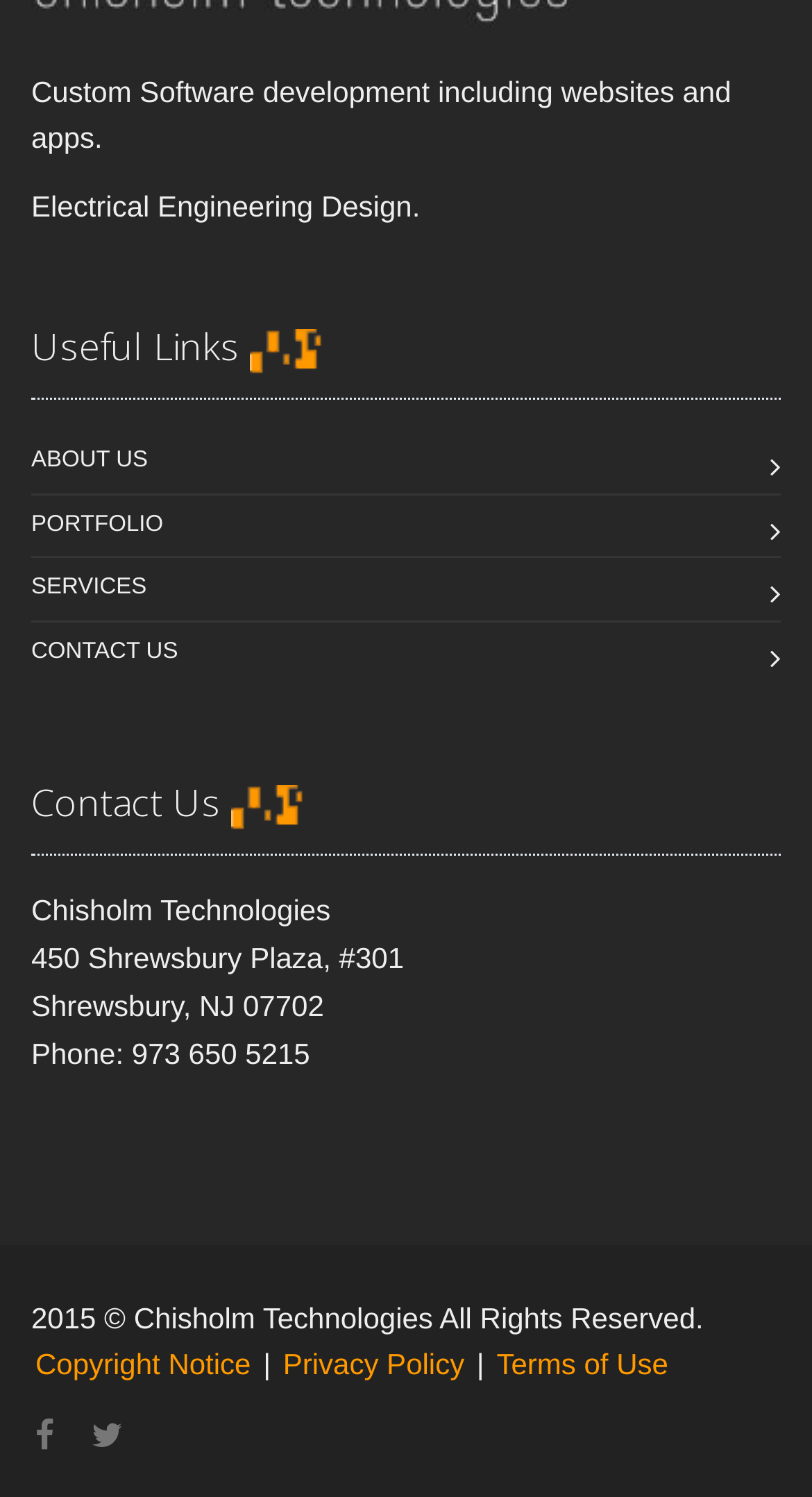How many social media links are available?
Look at the image and answer the question with a single word or phrase.

2